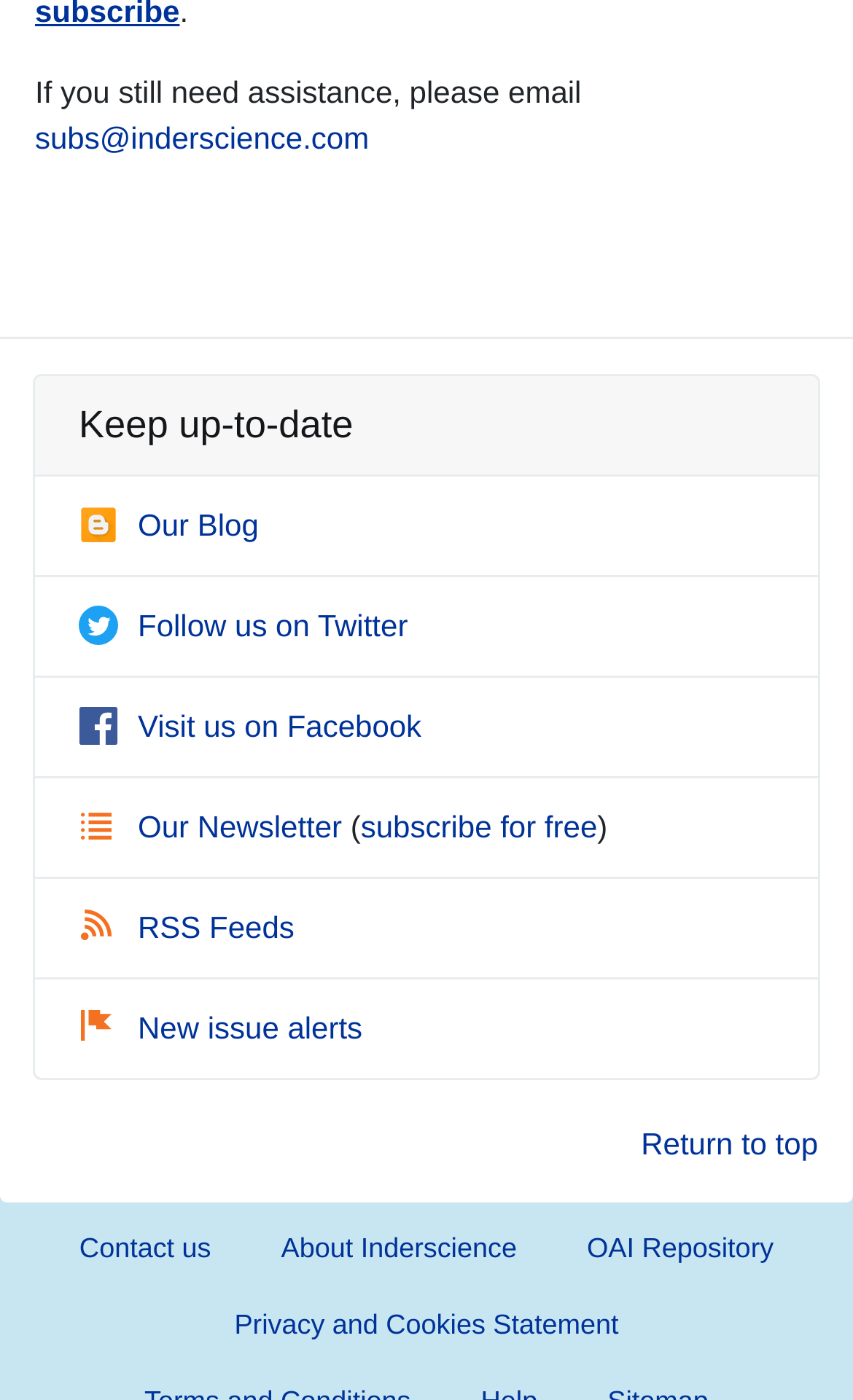Provide a one-word or short-phrase response to the question:
How many social media links are available?

3